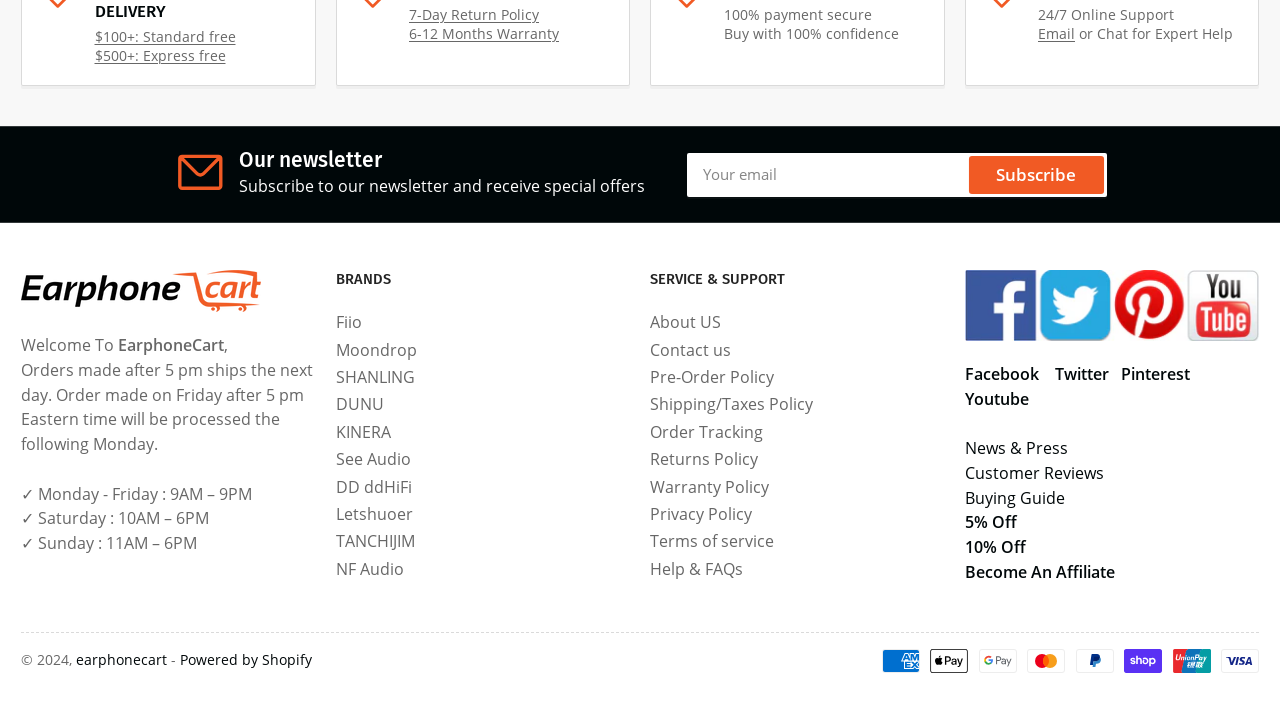Using the information in the image, give a detailed answer to the following question: How can I get expert help?

According to the webpage, under the 'LIFETIME SUPPORT' section, it is stated that I can get expert help by emailing or chatting with the support team.